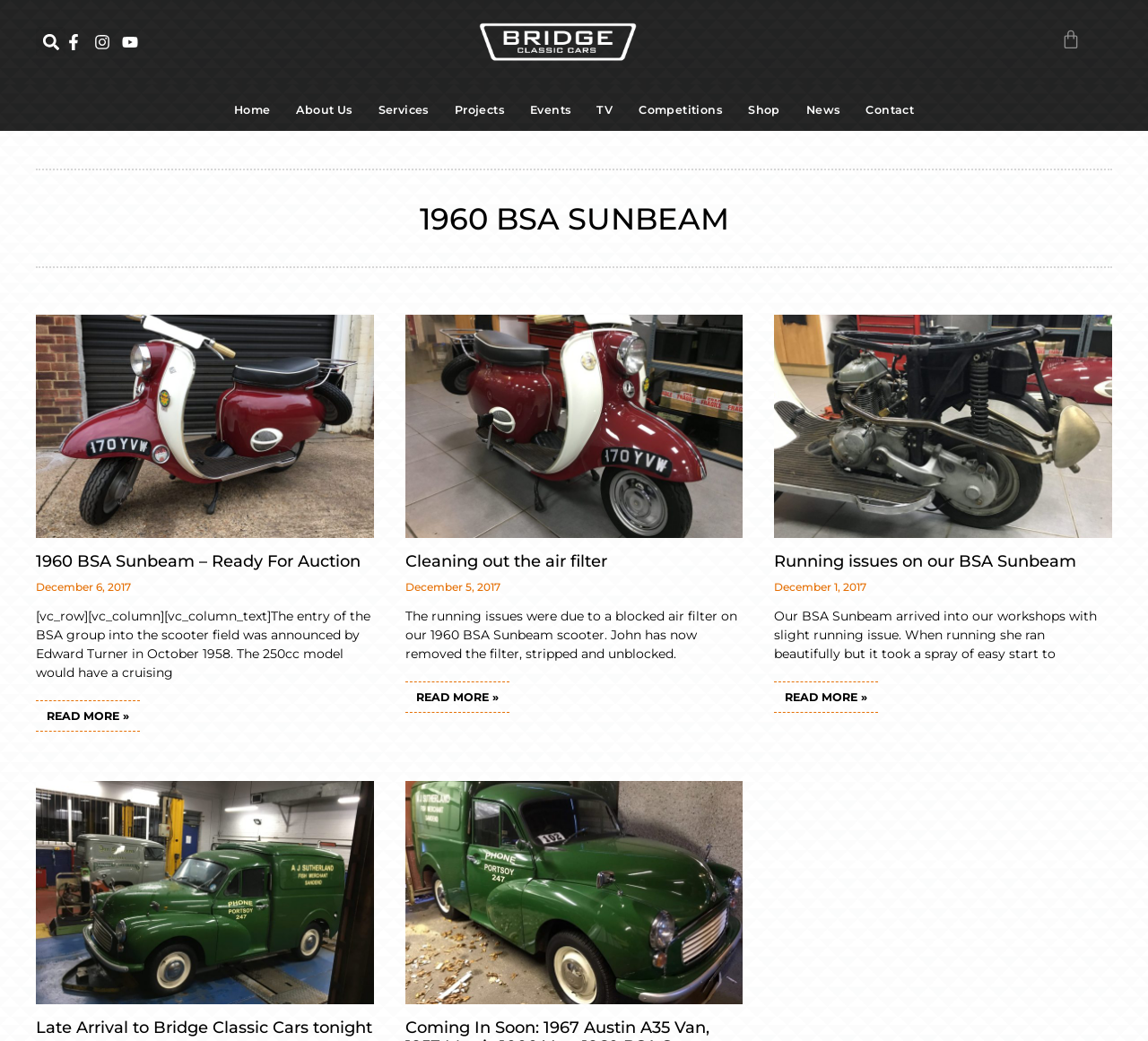Locate the UI element that matches the description parent_node: Unkenholz Dental in the webpage screenshot. Return the bounding box coordinates in the format (top-left x, top-left y, bottom-right x, bottom-right y), with values ranging from 0 to 1.

None